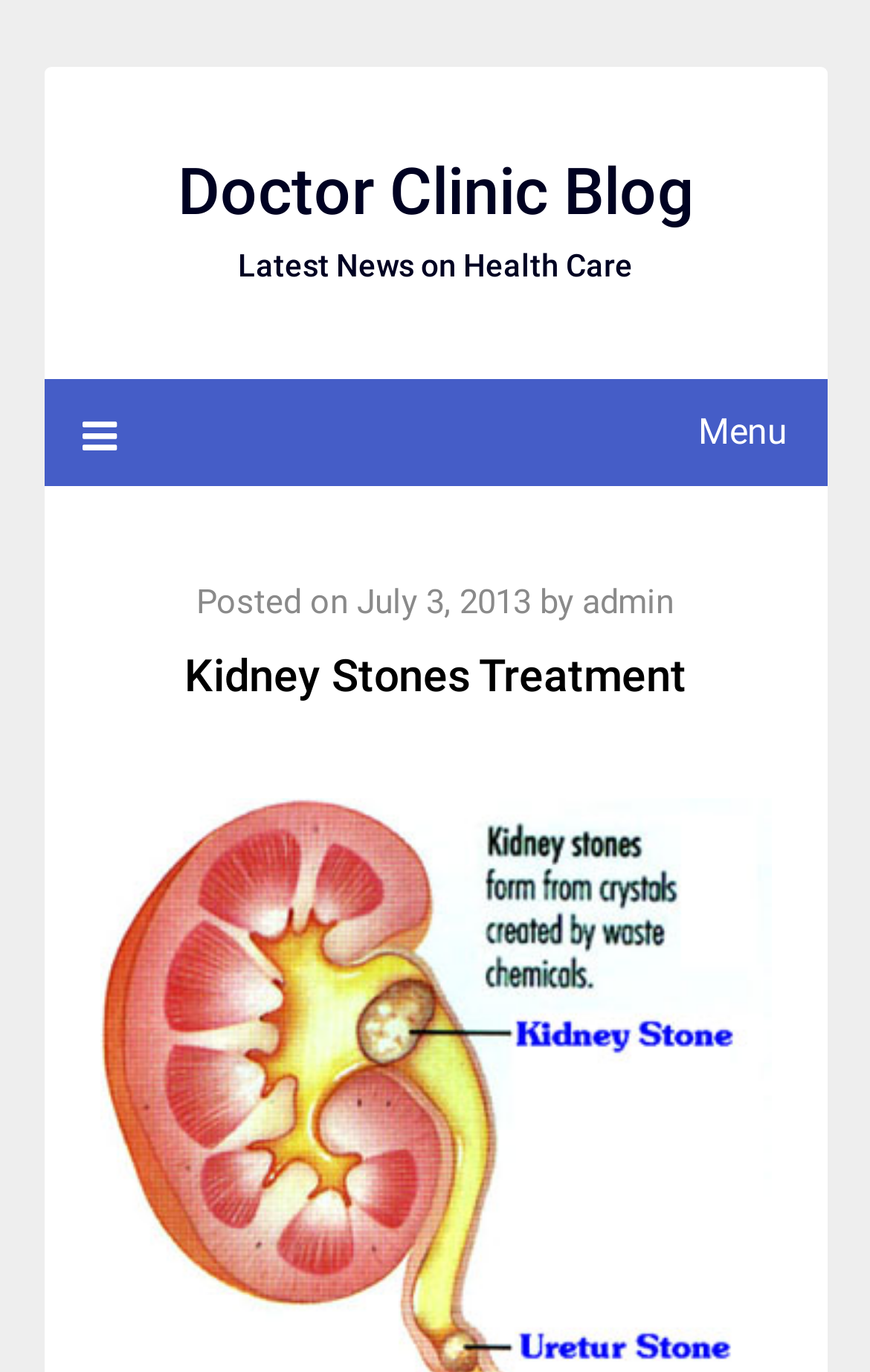What is the category of the latest news?
Answer the question with a single word or phrase derived from the image.

Health Care